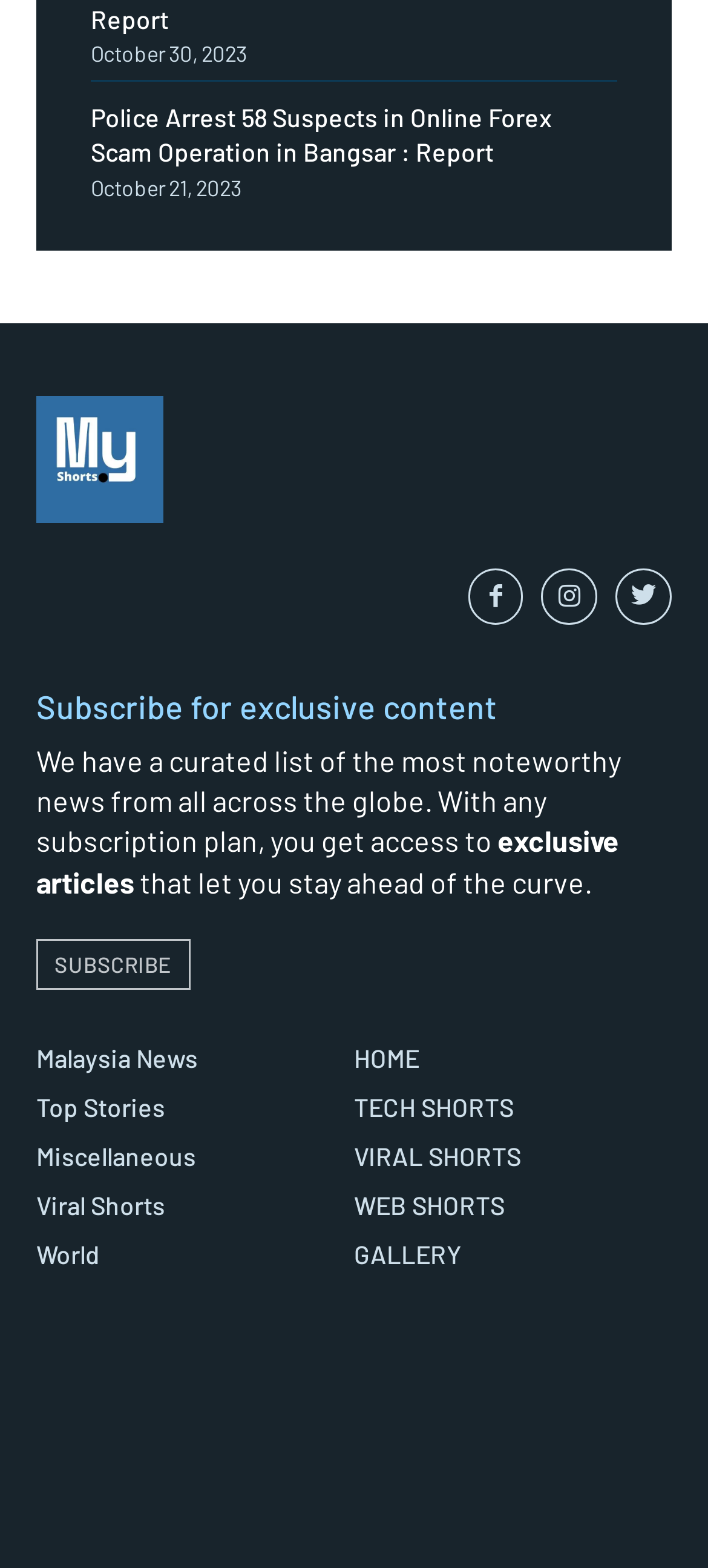Can you find the bounding box coordinates for the element to click on to achieve the instruction: "Visit the 'Malaysia News' page"?

[0.051, 0.666, 0.5, 0.686]